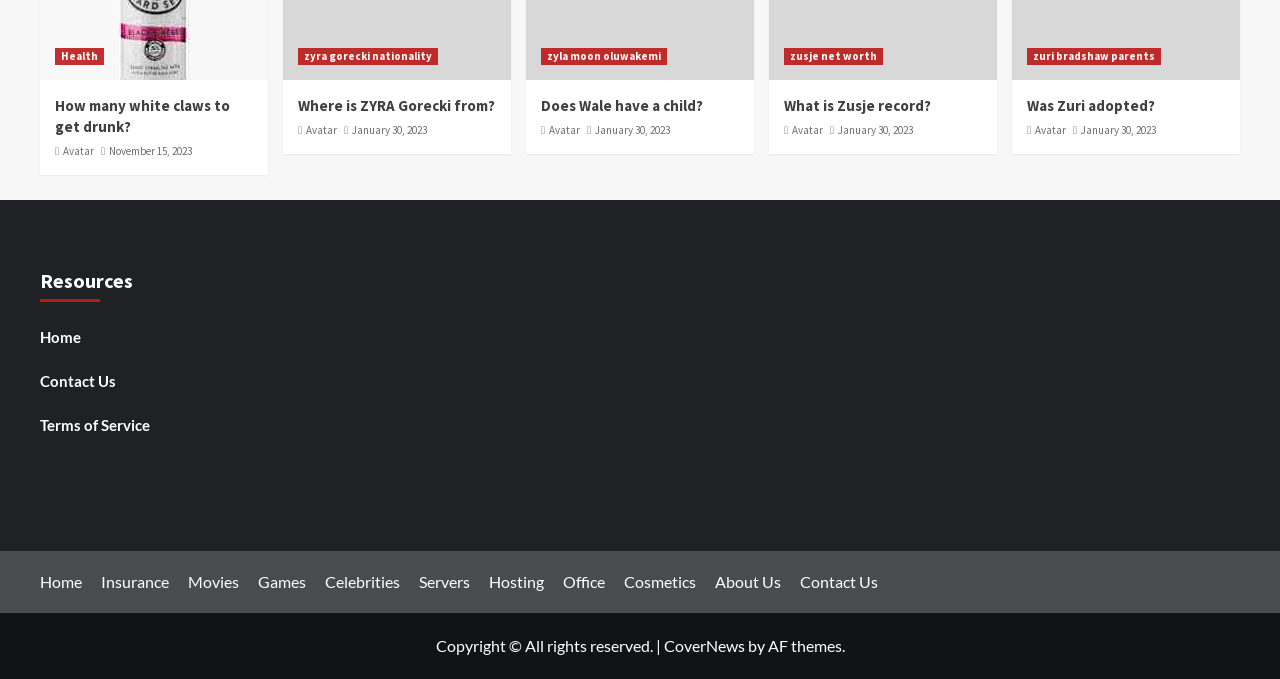Give the bounding box coordinates for this UI element: "What is Zusje record?". The coordinates should be four float numbers between 0 and 1, arranged as [left, top, right, bottom].

[0.612, 0.141, 0.727, 0.169]